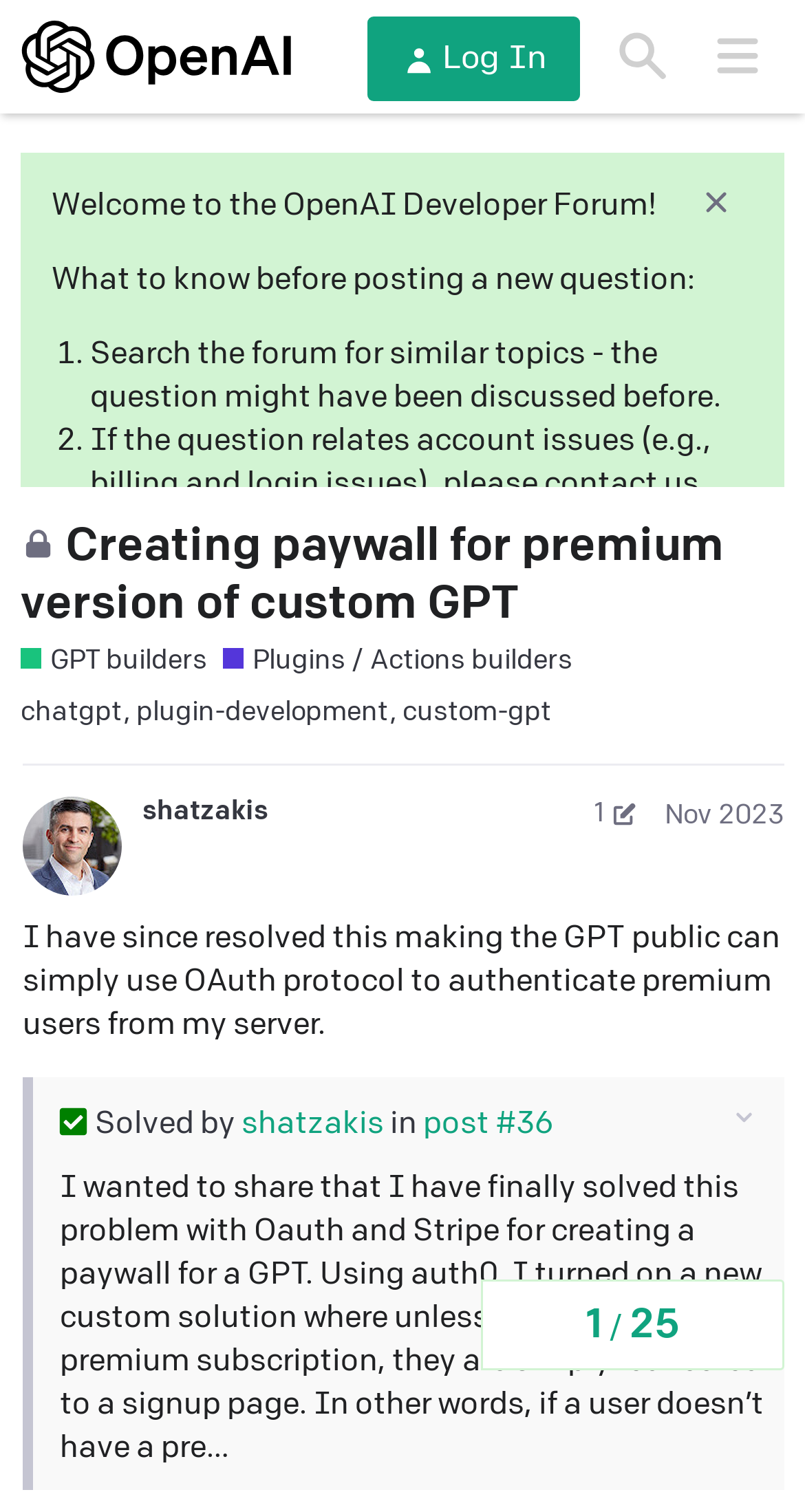Determine the bounding box coordinates of the section to be clicked to follow the instruction: "Expand the quote". The coordinates should be given as four float numbers between 0 and 1, formatted as [left, top, right, bottom].

[0.905, 0.729, 0.944, 0.751]